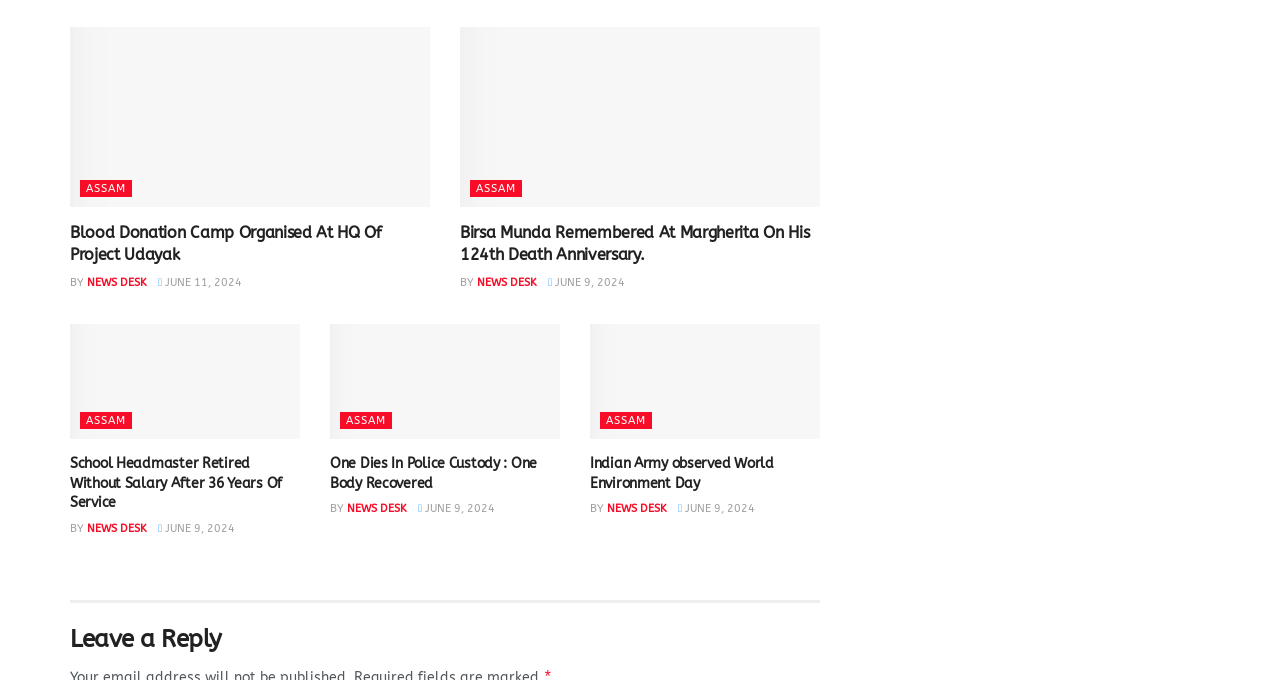Find and specify the bounding box coordinates that correspond to the clickable region for the instruction: "Read about School Headmaster's retirement".

[0.055, 0.477, 0.234, 0.646]